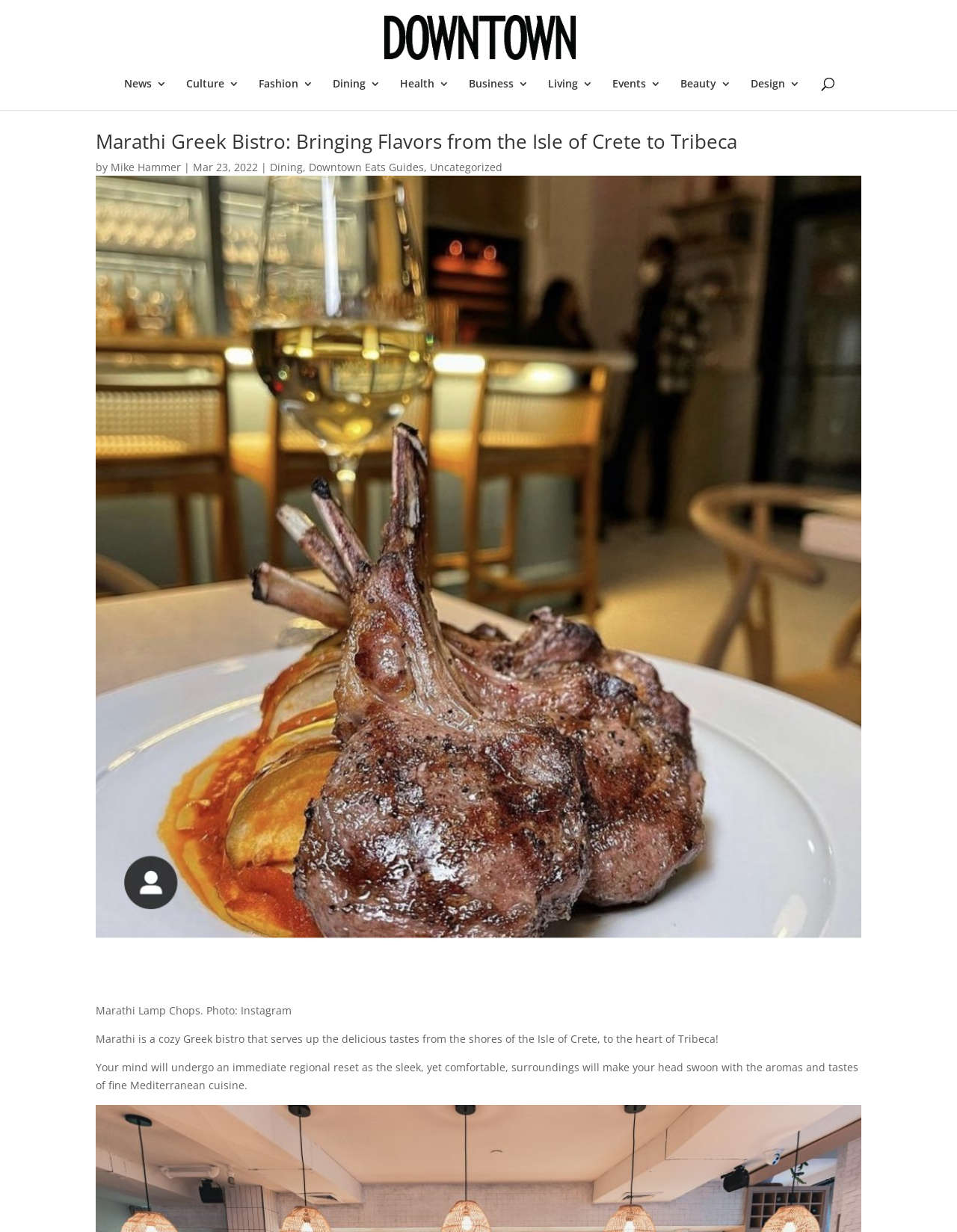What is the primary heading on this webpage?

Marathi Greek Bistro: Bringing Flavors from the Isle of Crete to Tribeca